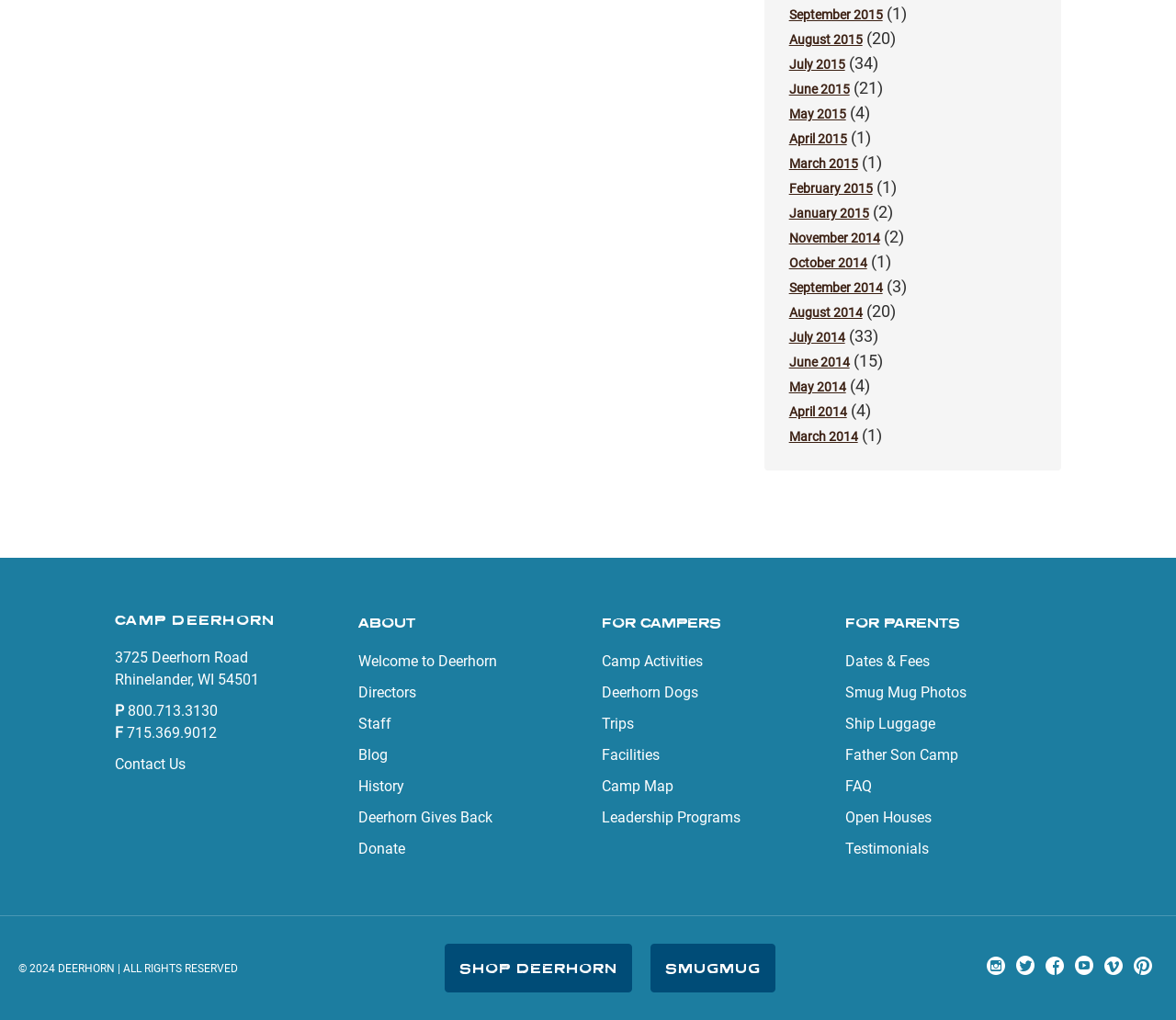Determine the bounding box coordinates of the clickable region to carry out the instruction: "Check 'Camp Activities'".

[0.512, 0.64, 0.598, 0.657]